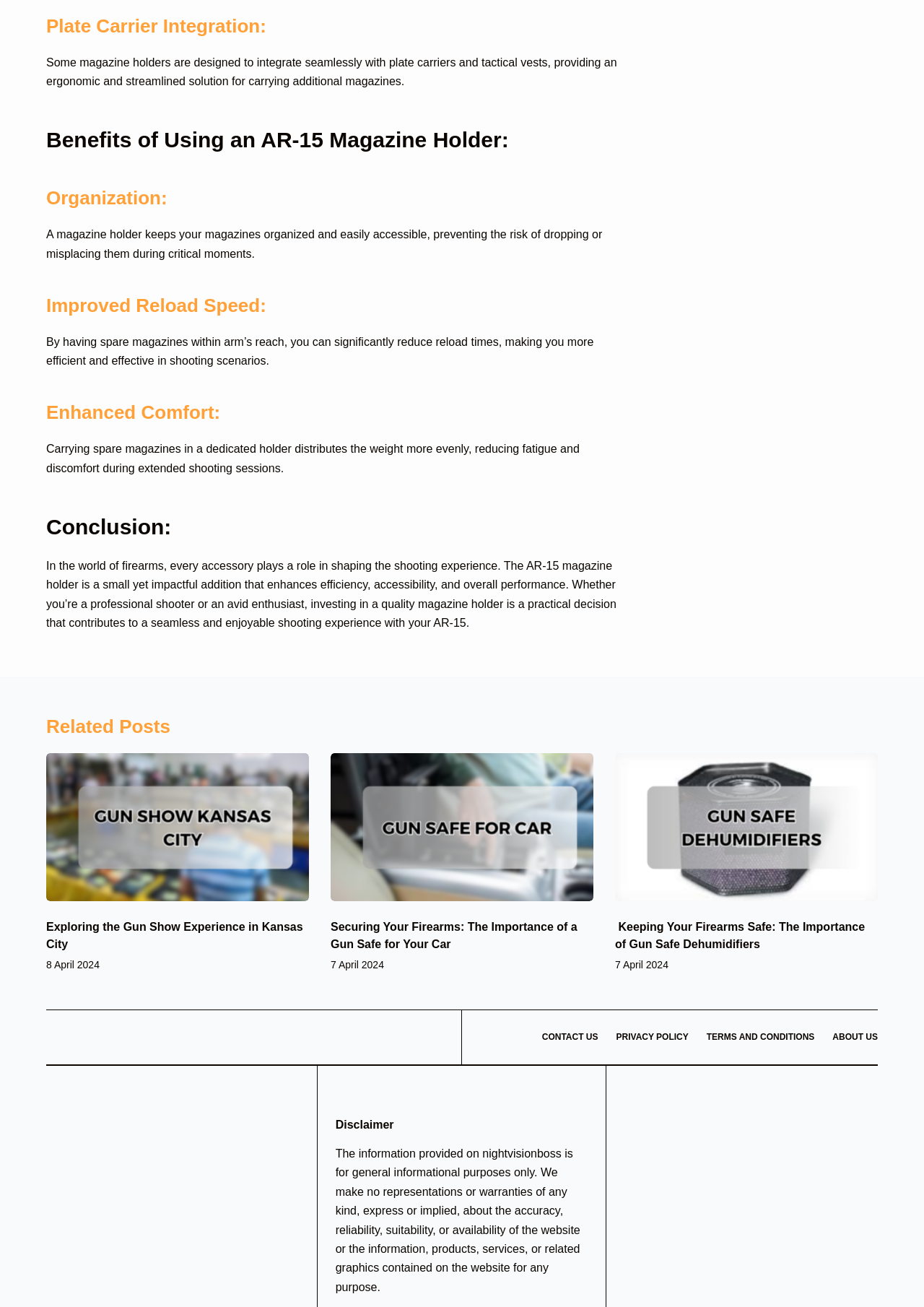Can you find the bounding box coordinates of the area I should click to execute the following instruction: "Read the article about securing your firearms in a gun safe for your car"?

[0.358, 0.576, 0.642, 0.69]